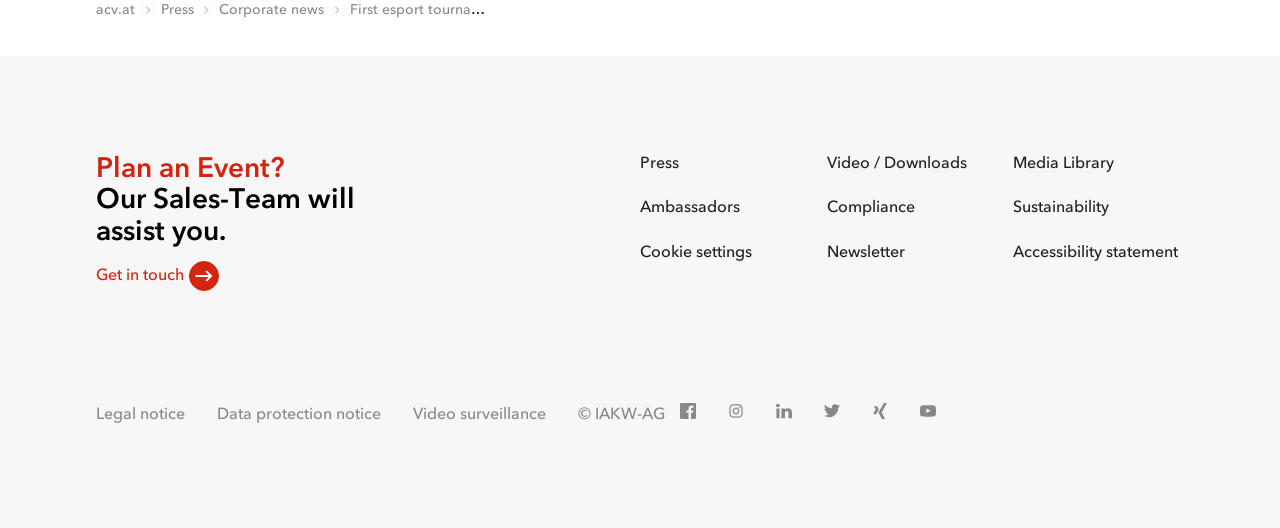Determine the bounding box coordinates of the clickable region to carry out the instruction: "Explore 'First esport tournament at the Austria Center Vienna'".

[0.273, 0.001, 0.383, 0.036]